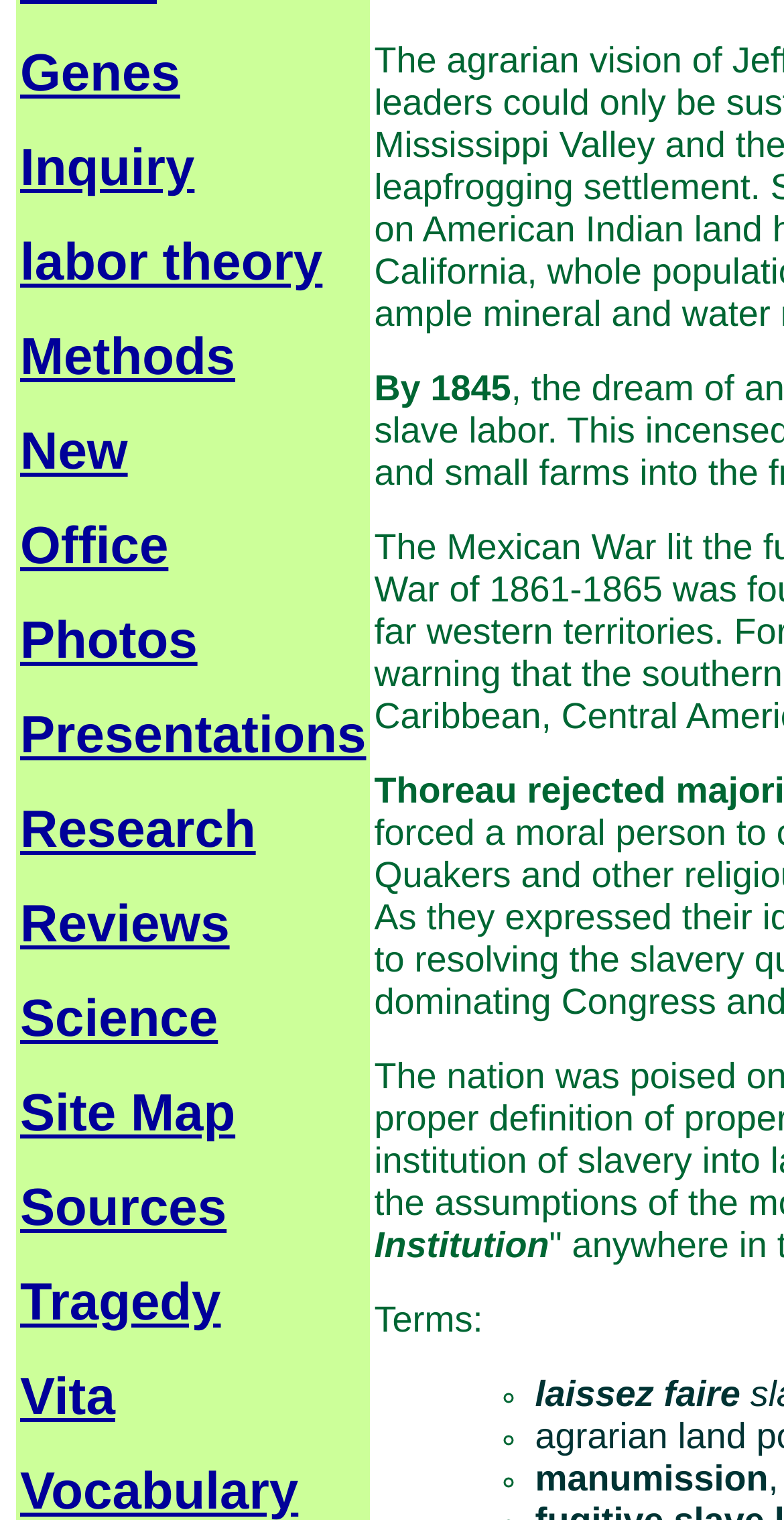What is the last link on the webpage?
Please give a detailed answer to the question using the information shown in the image.

The last link on the webpage is 'Vita' which is located at the bottom of the webpage with a bounding box coordinate of [0.026, 0.899, 0.147, 0.938].